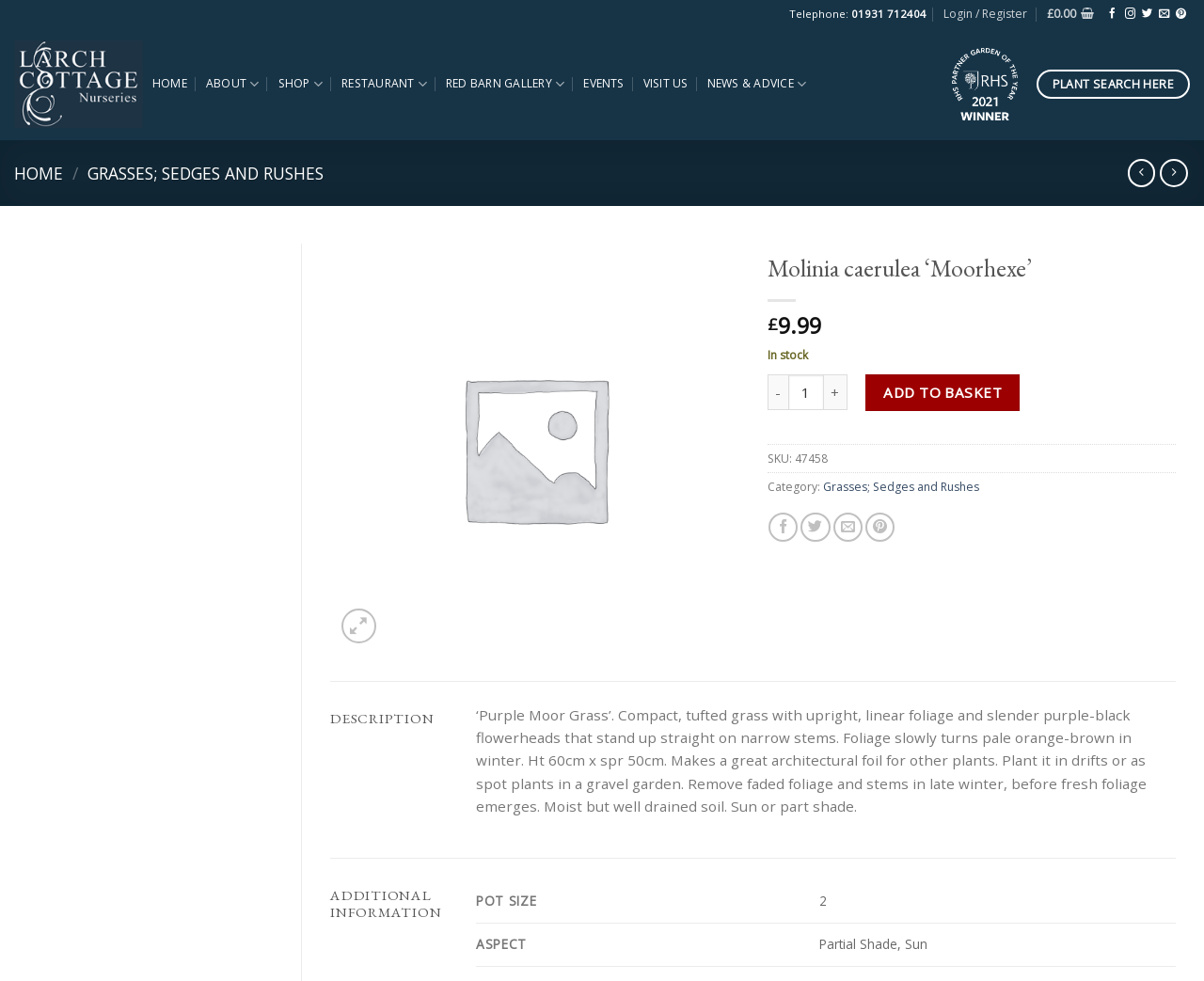Give a concise answer of one word or phrase to the question: 
What is the category of Molinia caerulea ‘Moorhexe’?

Grasses; Sedges and Rushes